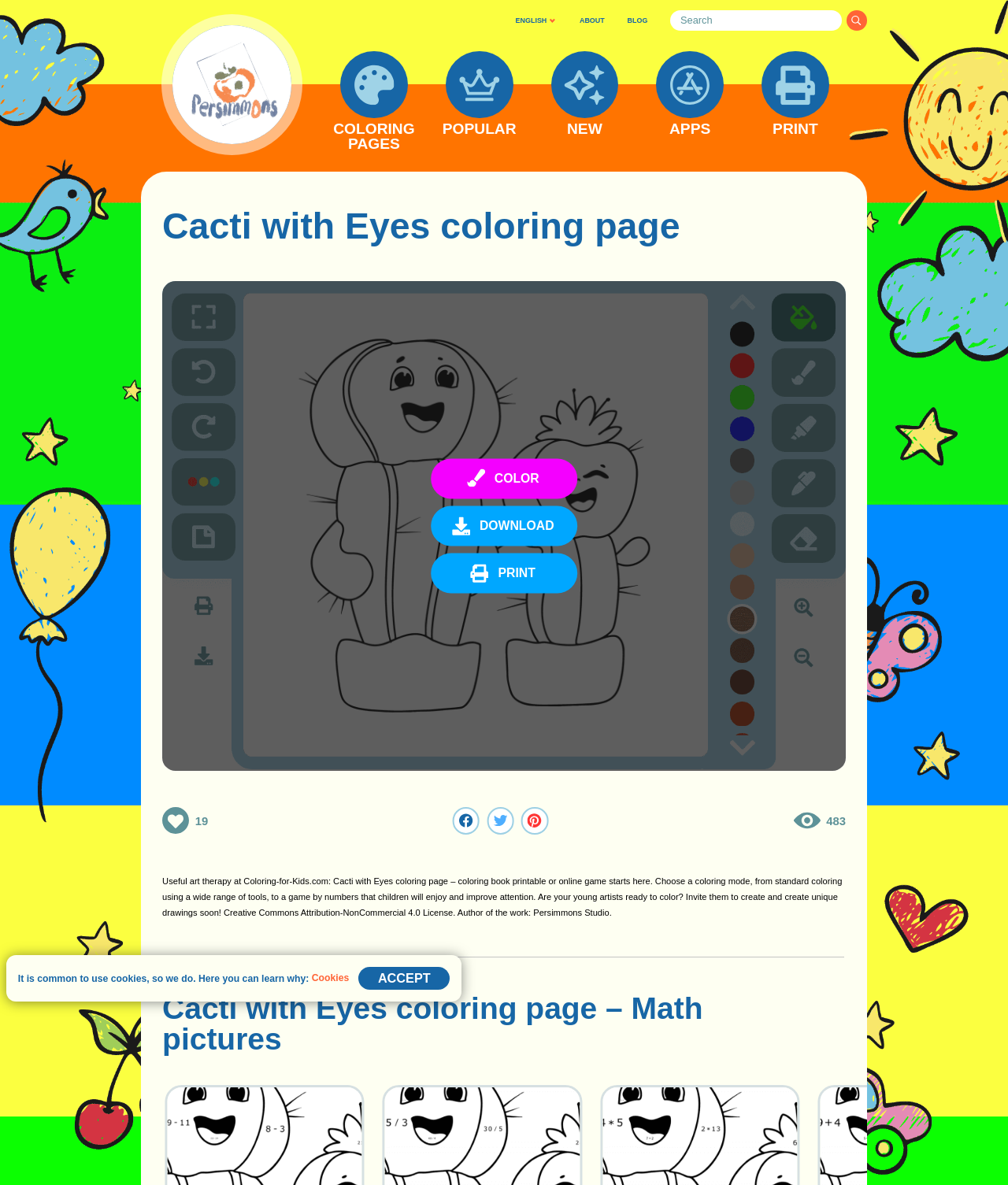Refer to the element description name="Search" placeholder="Search" and identify the corresponding bounding box in the screenshot. Format the coordinates as (top-left x, top-left y, bottom-right x, bottom-right y) with values in the range of 0 to 1.

[0.665, 0.009, 0.835, 0.026]